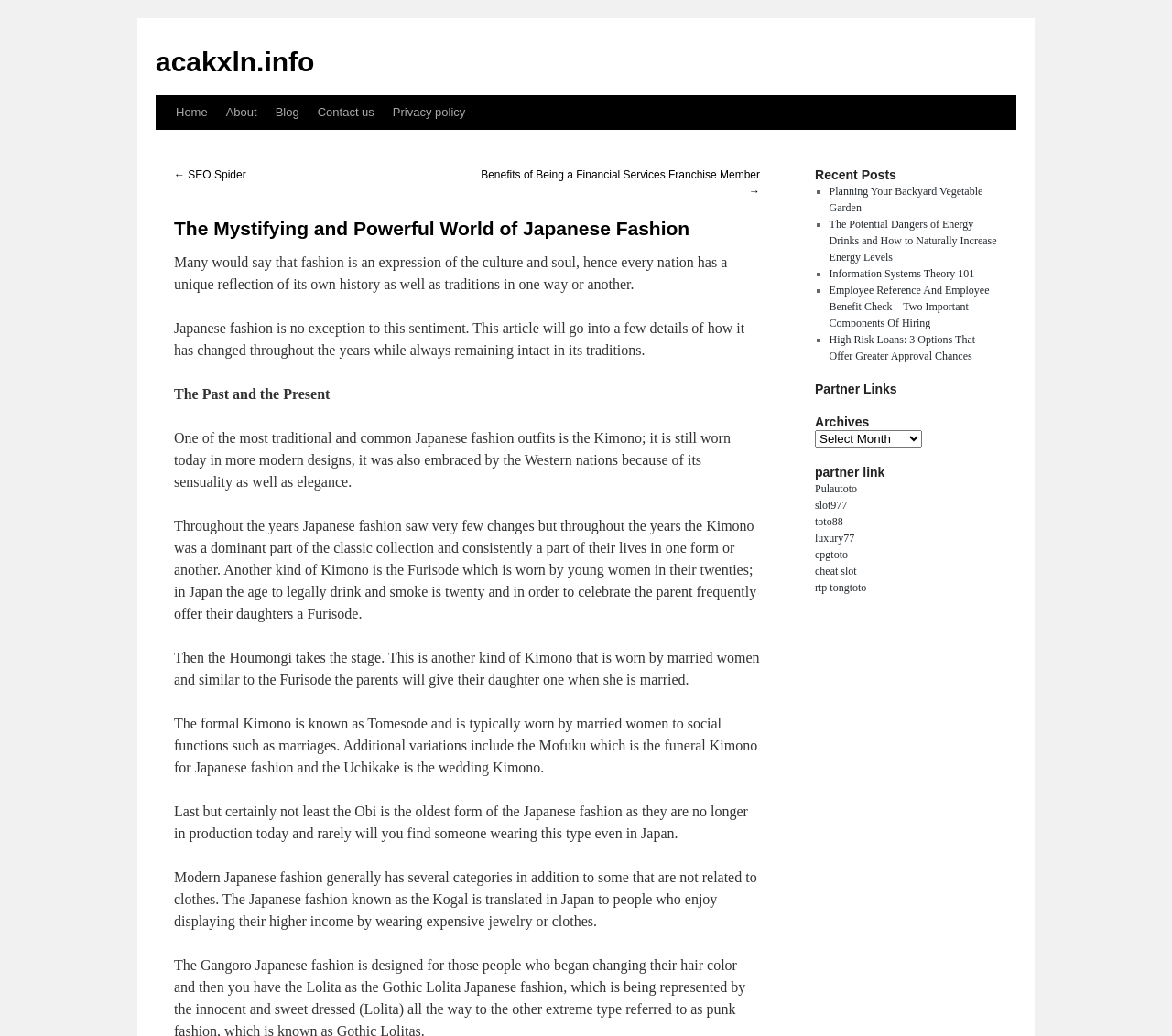Determine the main headline of the webpage and provide its text.

The Mystifying and Powerful World of Japanese Fashion